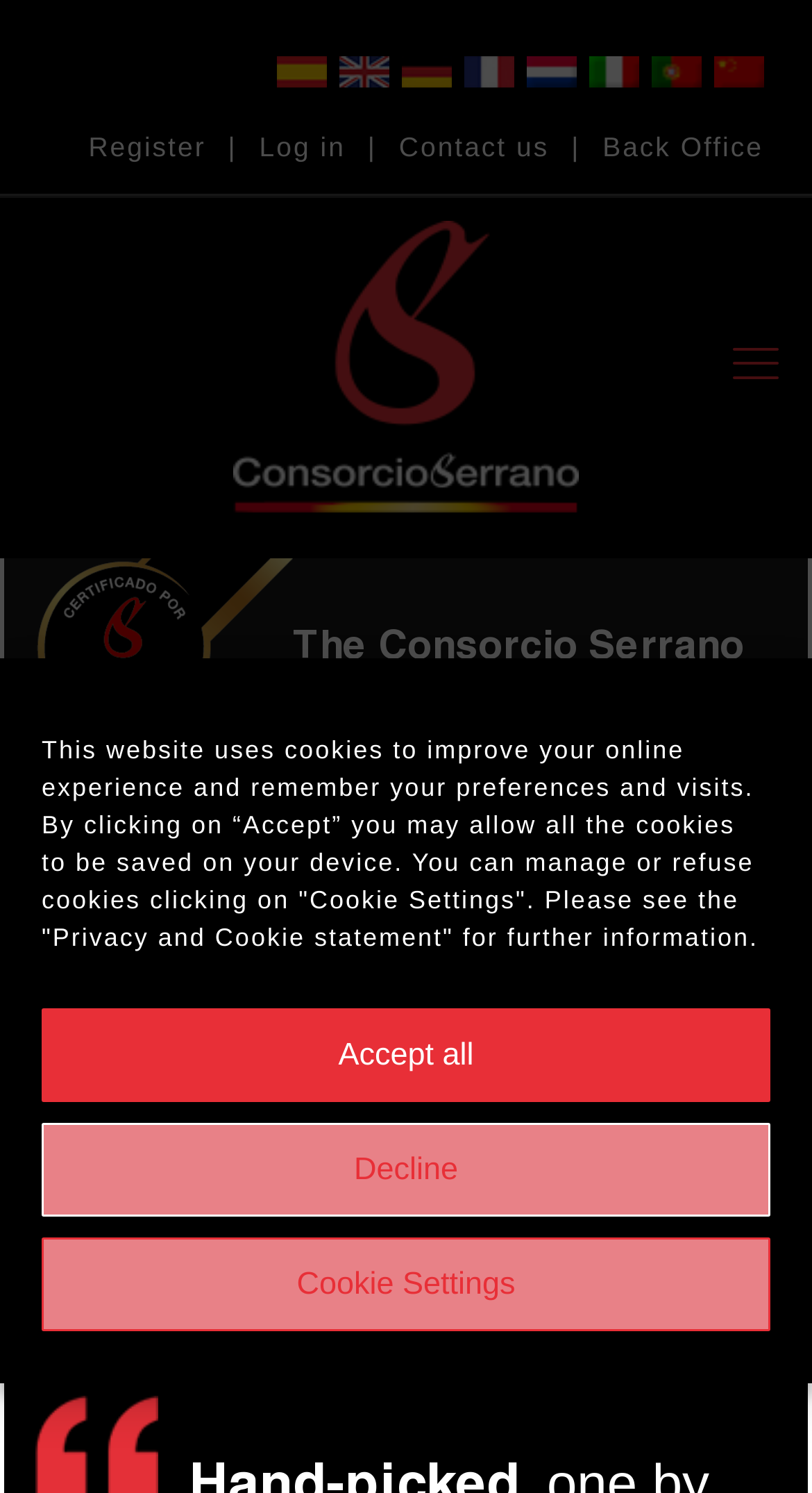Please determine the bounding box coordinates of the clickable area required to carry out the following instruction: "Learn about Consorcio del Jamón Serrano Español". The coordinates must be four float numbers between 0 and 1, represented as [left, top, right, bottom].

[0.128, 0.147, 0.872, 0.342]